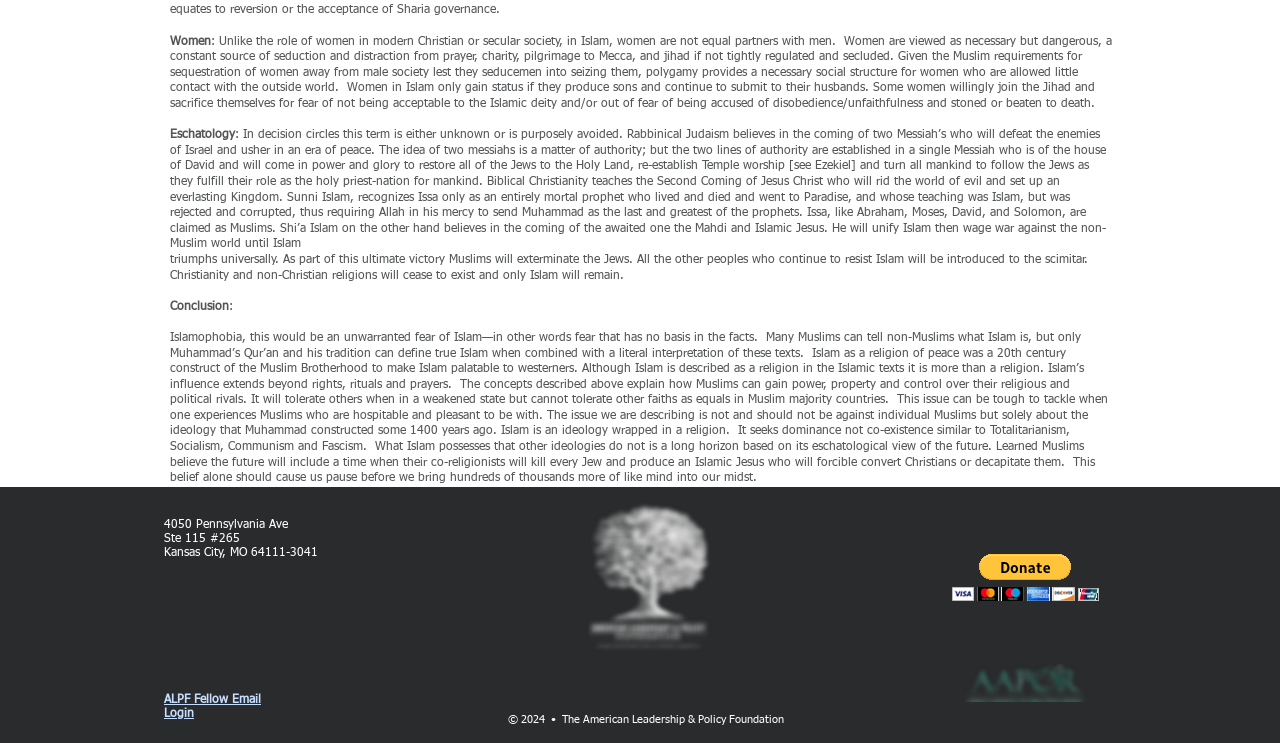What is the belief of Sunni Islam regarding Jesus?
Please use the image to provide a one-word or short phrase answer.

Mortal prophet